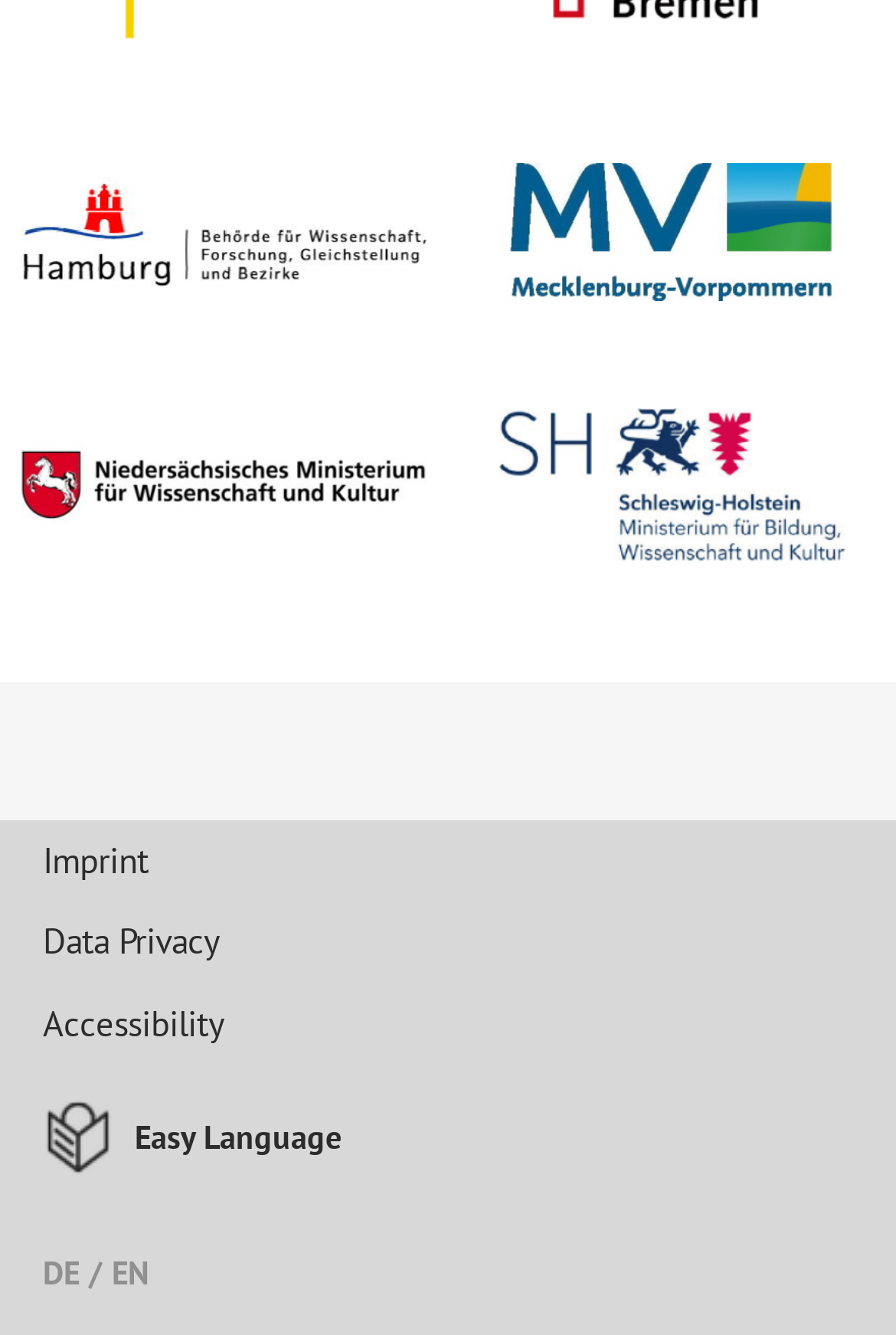Respond to the question with just a single word or phrase: 
What is the last link at the bottom?

Easy Language